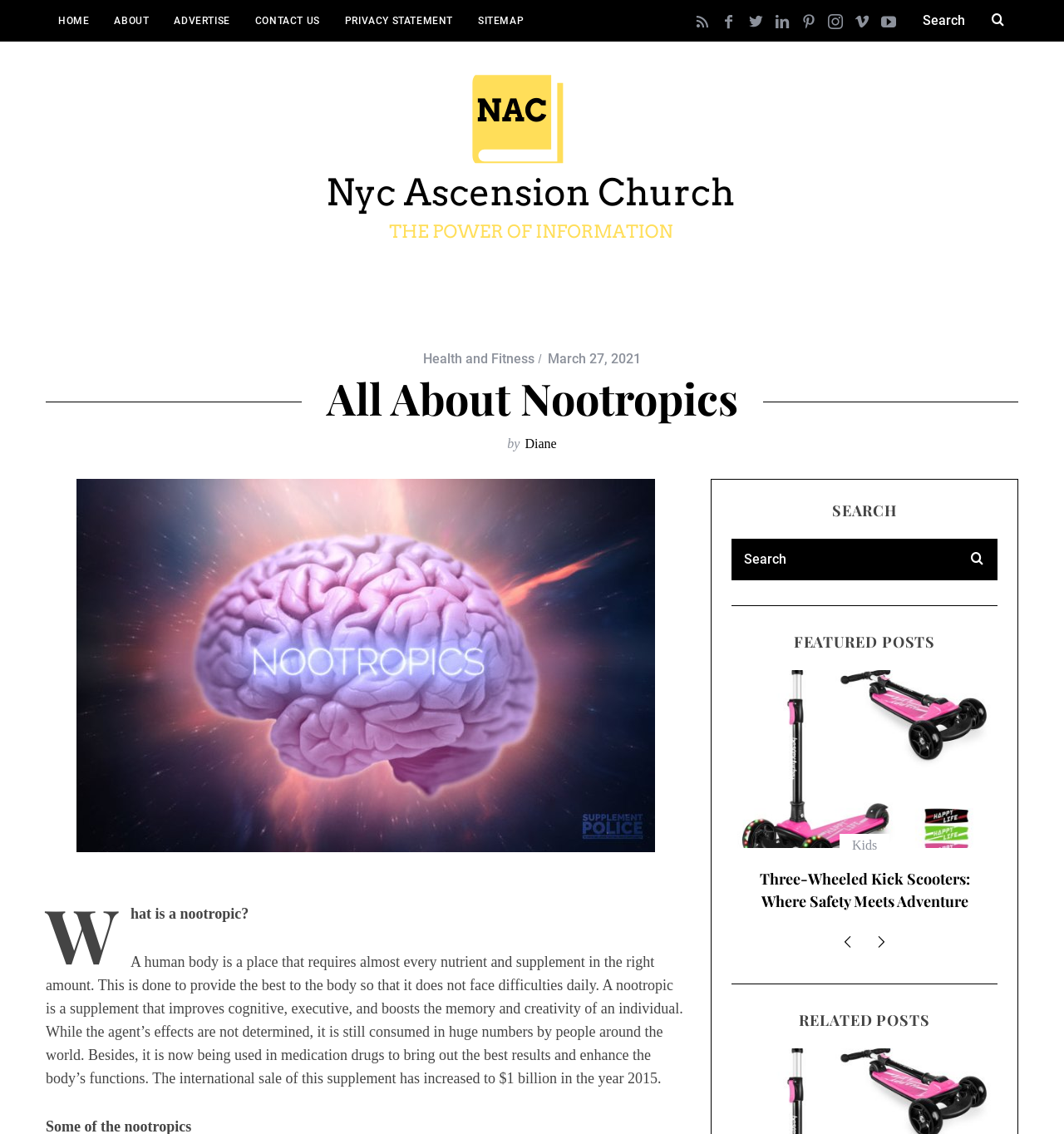Determine the bounding box coordinates of the region to click in order to accomplish the following instruction: "Read about HEALTH and FITNESS". Provide the coordinates as four float numbers between 0 and 1, specifically [left, top, right, bottom].

[0.397, 0.309, 0.502, 0.323]